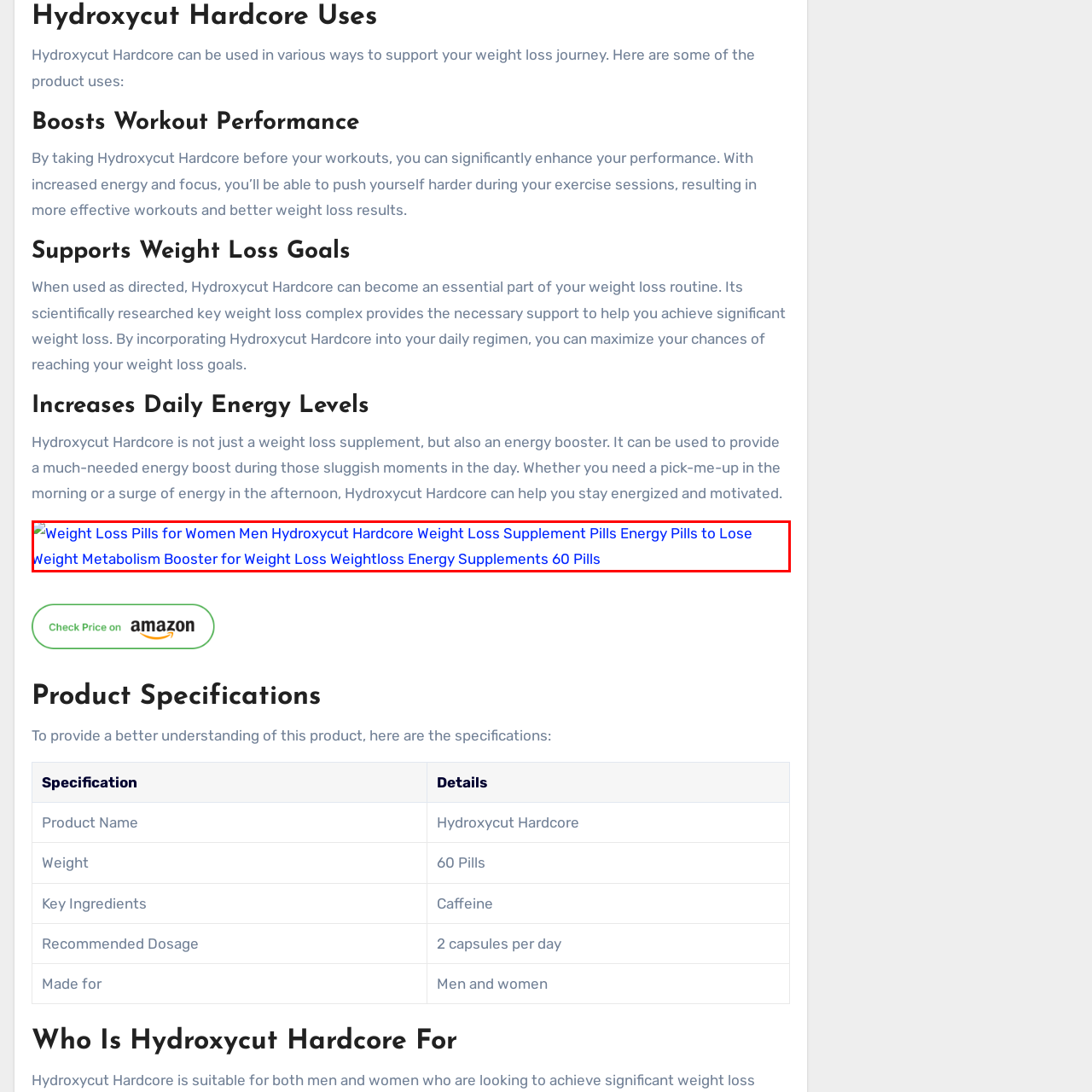Explain comprehensively what is shown in the image marked by the red outline.

The image showcases the product label for Hydroxycut Hardcore, a dietary supplement designed to support weight loss and boost energy levels. The label emphasizes its suitability for both men and women, highlighting its role as a weight loss and metabolism booster. With a total of 60 pills per container, Hydroxycut Hardcore aims to enhance workout performance and increase daily energy, making it a valuable addition to one’s weight loss journey. The vibrant title captures attention, indicating the product's key benefits, and invites potential users to consider it for their fitness and health goals.